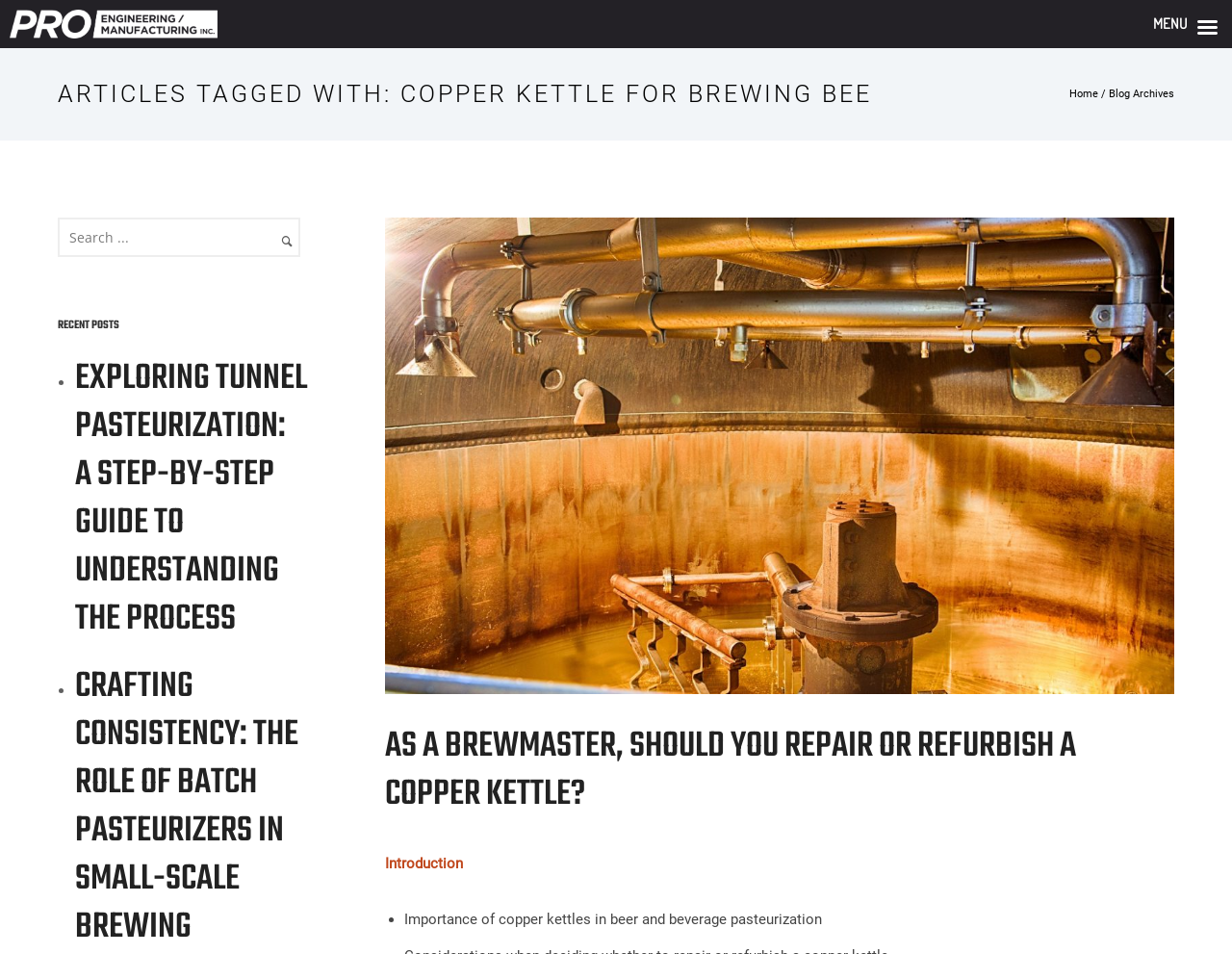What is the purpose of the textbox at the top right? Observe the screenshot and provide a one-word or short phrase answer.

Search